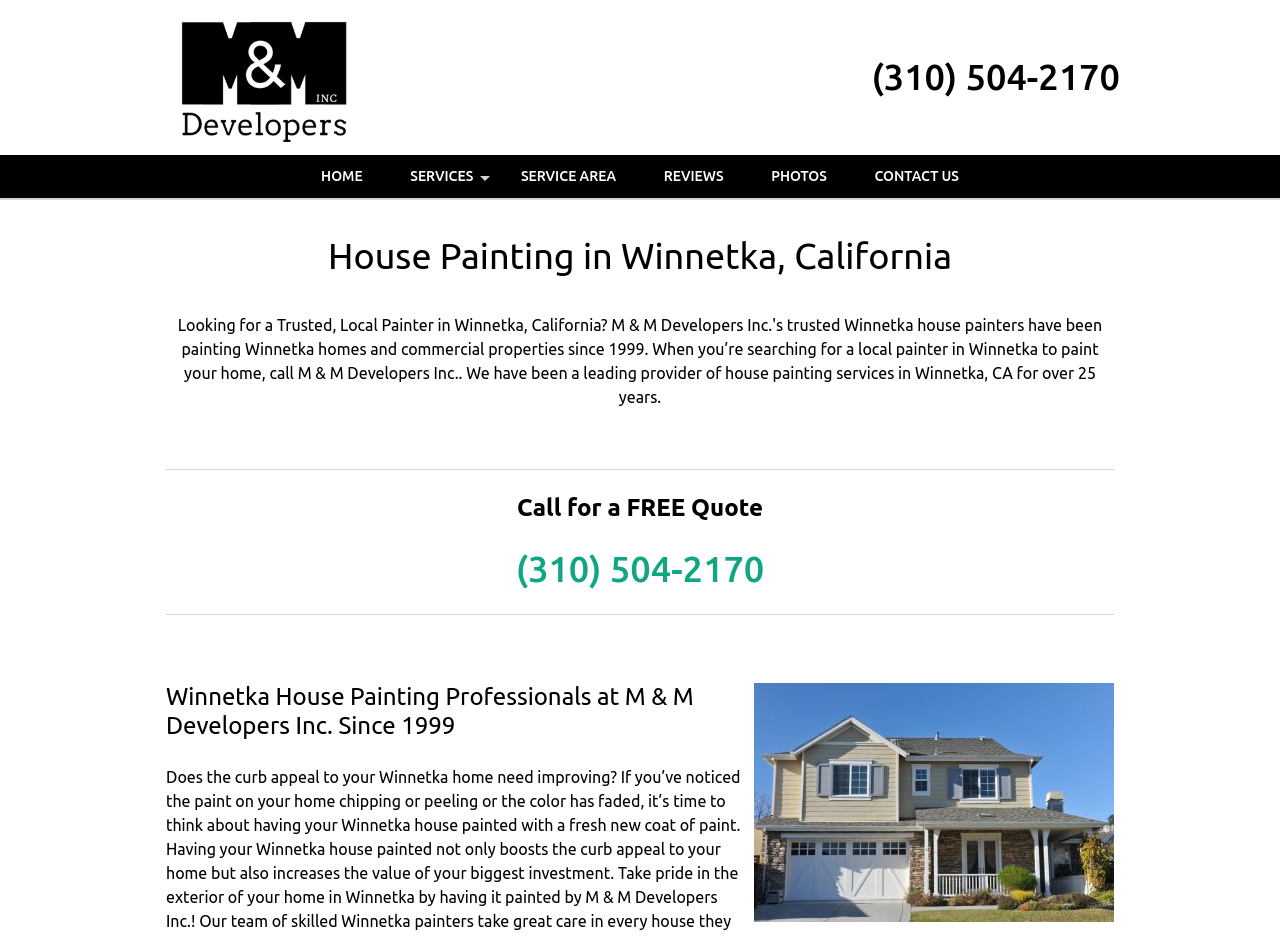Reply to the question with a brief word or phrase: How long has the company been in business?

Since 1999